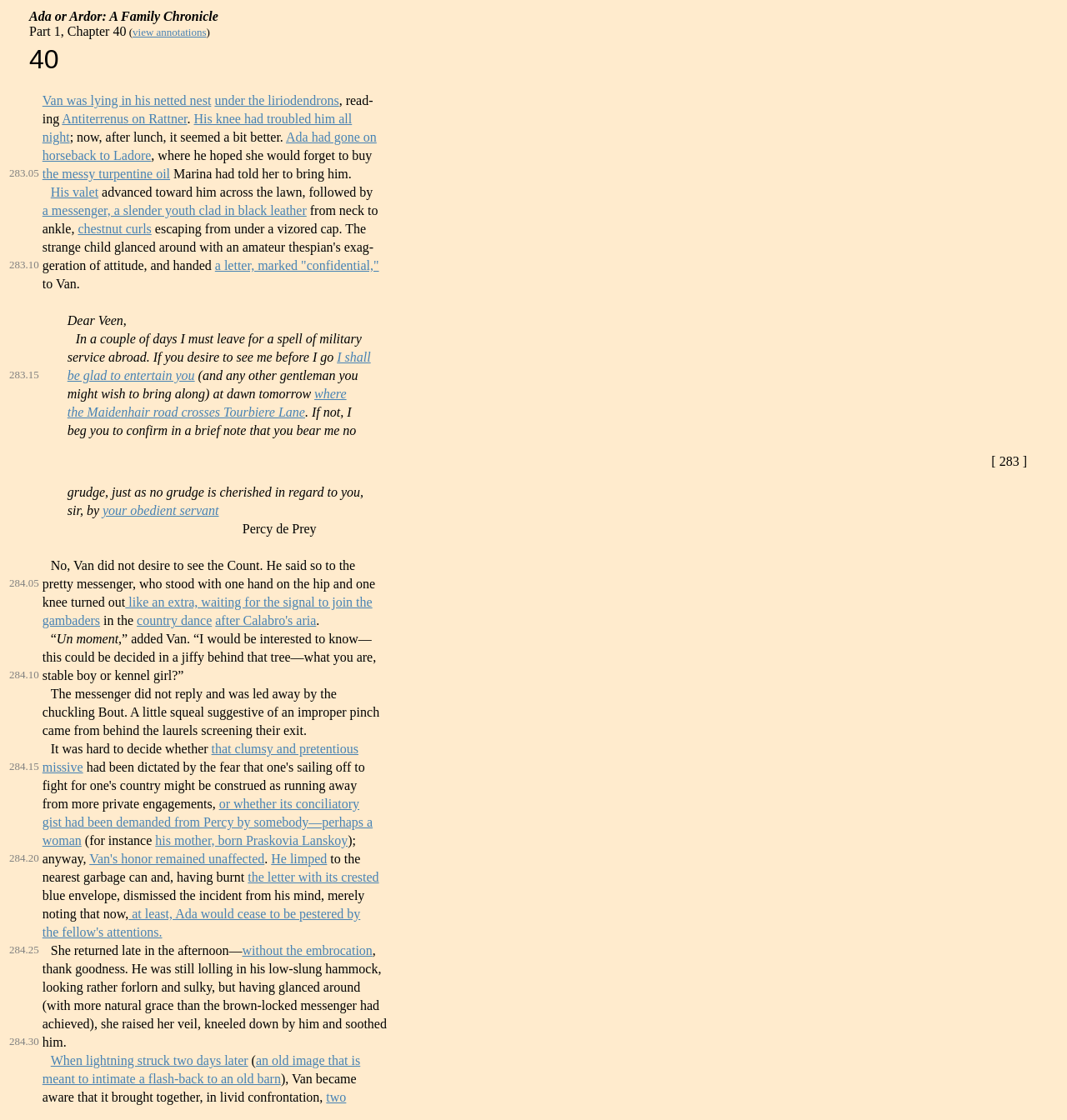Identify the bounding box coordinates for the element you need to click to achieve the following task: "follow link Antiterrenus on Rattner". Provide the bounding box coordinates as four float numbers between 0 and 1, in the form [left, top, right, bottom].

[0.058, 0.1, 0.175, 0.112]